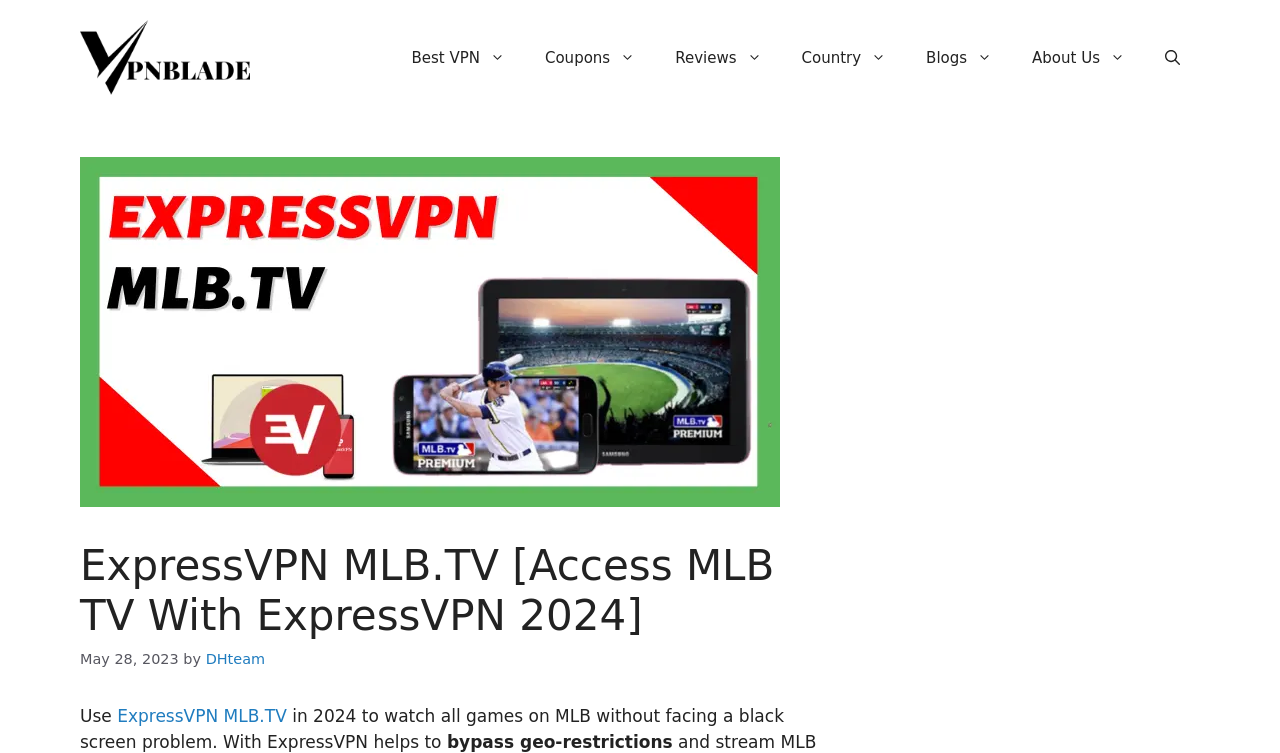What is the problem that ExpressVPN helps to solve?
Please provide a single word or phrase as your answer based on the screenshot.

Black screen problem